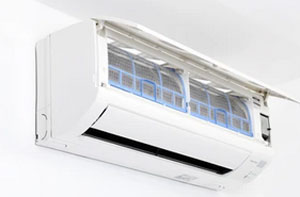Why is professional installation crucial?
Look at the image and answer with only one word or phrase.

Maximize efficiency and performance